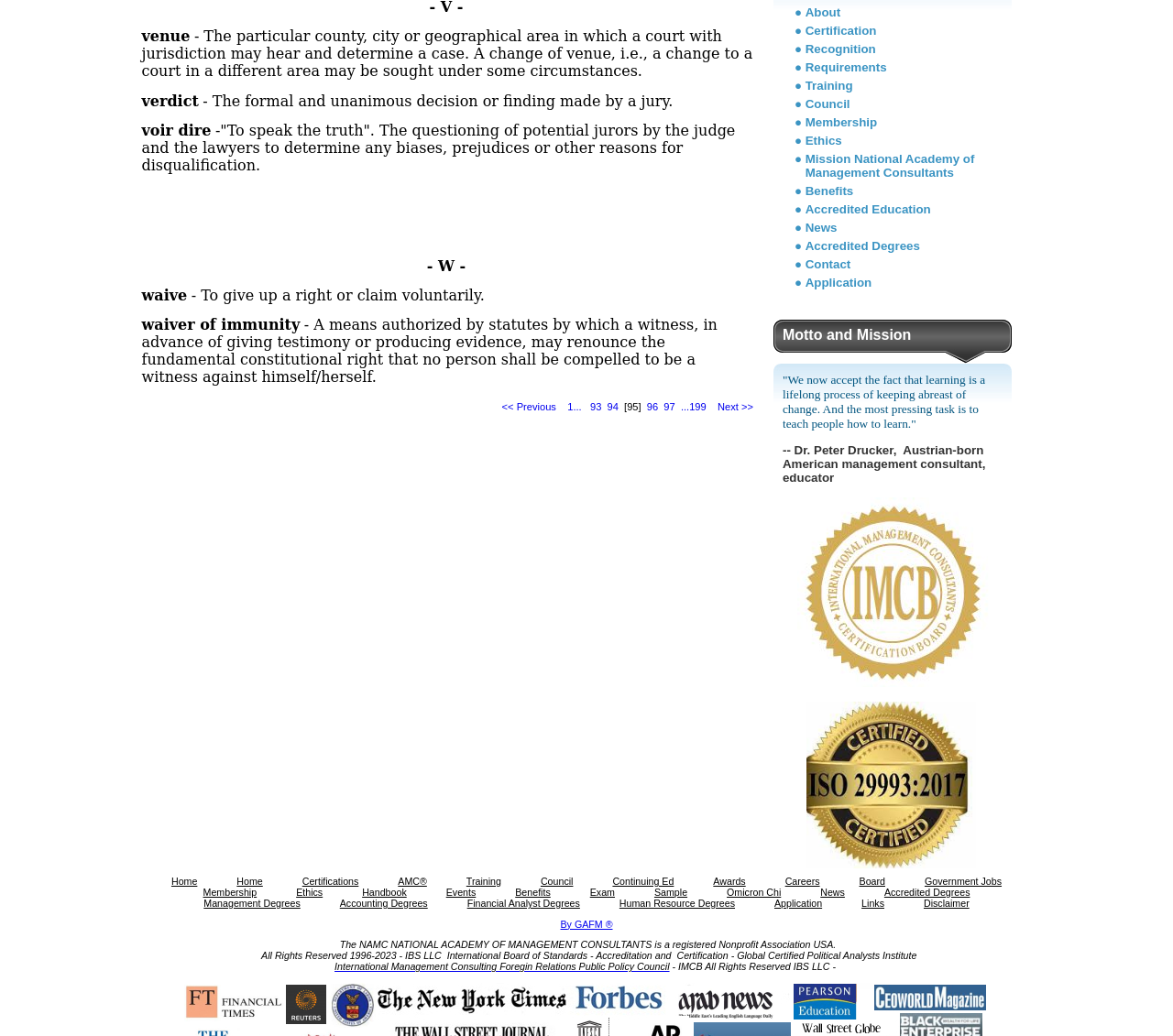Using the provided element description: "Membership", identify the bounding box coordinates. The coordinates should be four floats between 0 and 1 in the order [left, top, right, bottom].

[0.173, 0.856, 0.219, 0.866]